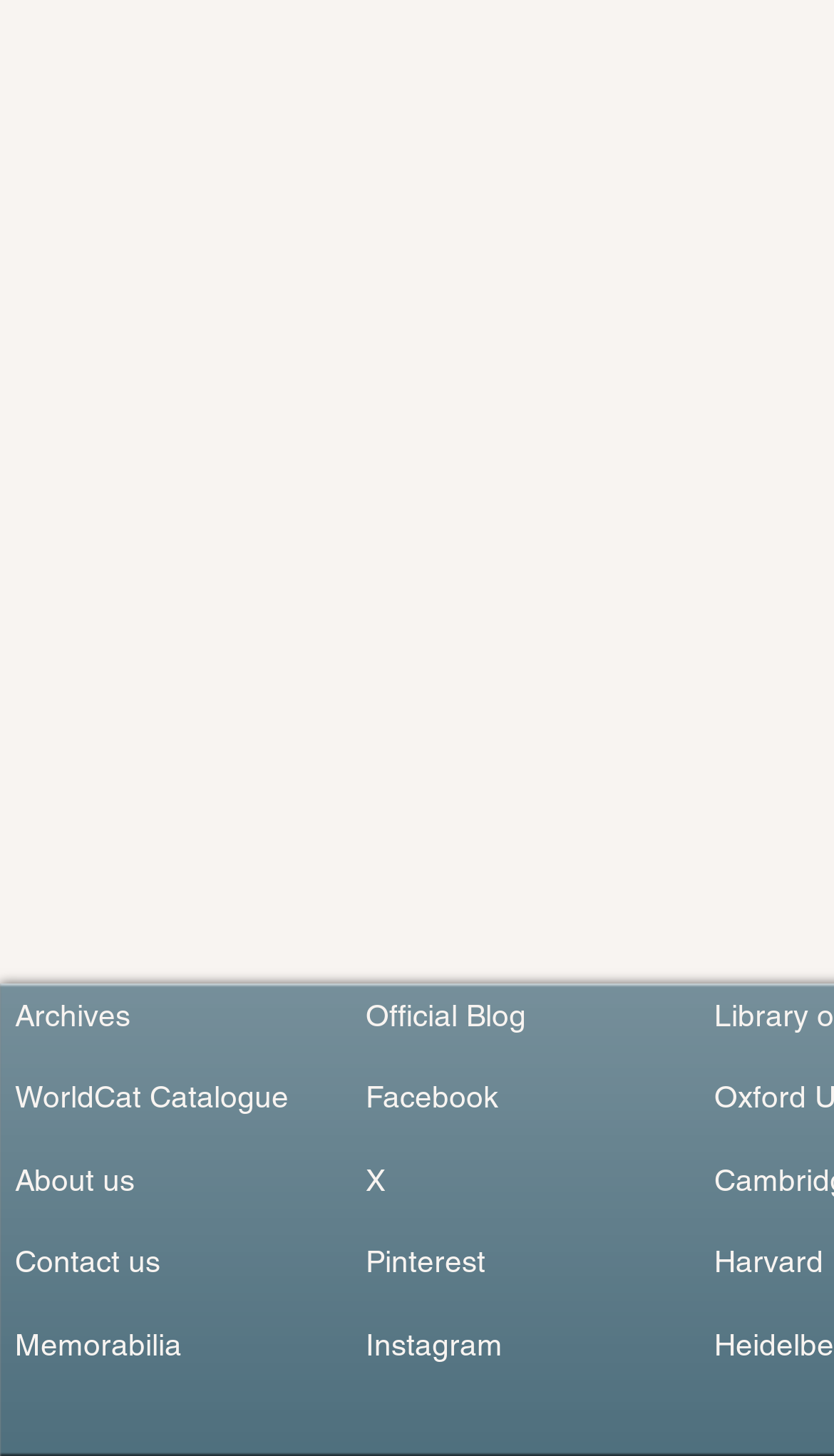Give a succinct answer to this question in a single word or phrase: 
How many social media links are there?

3